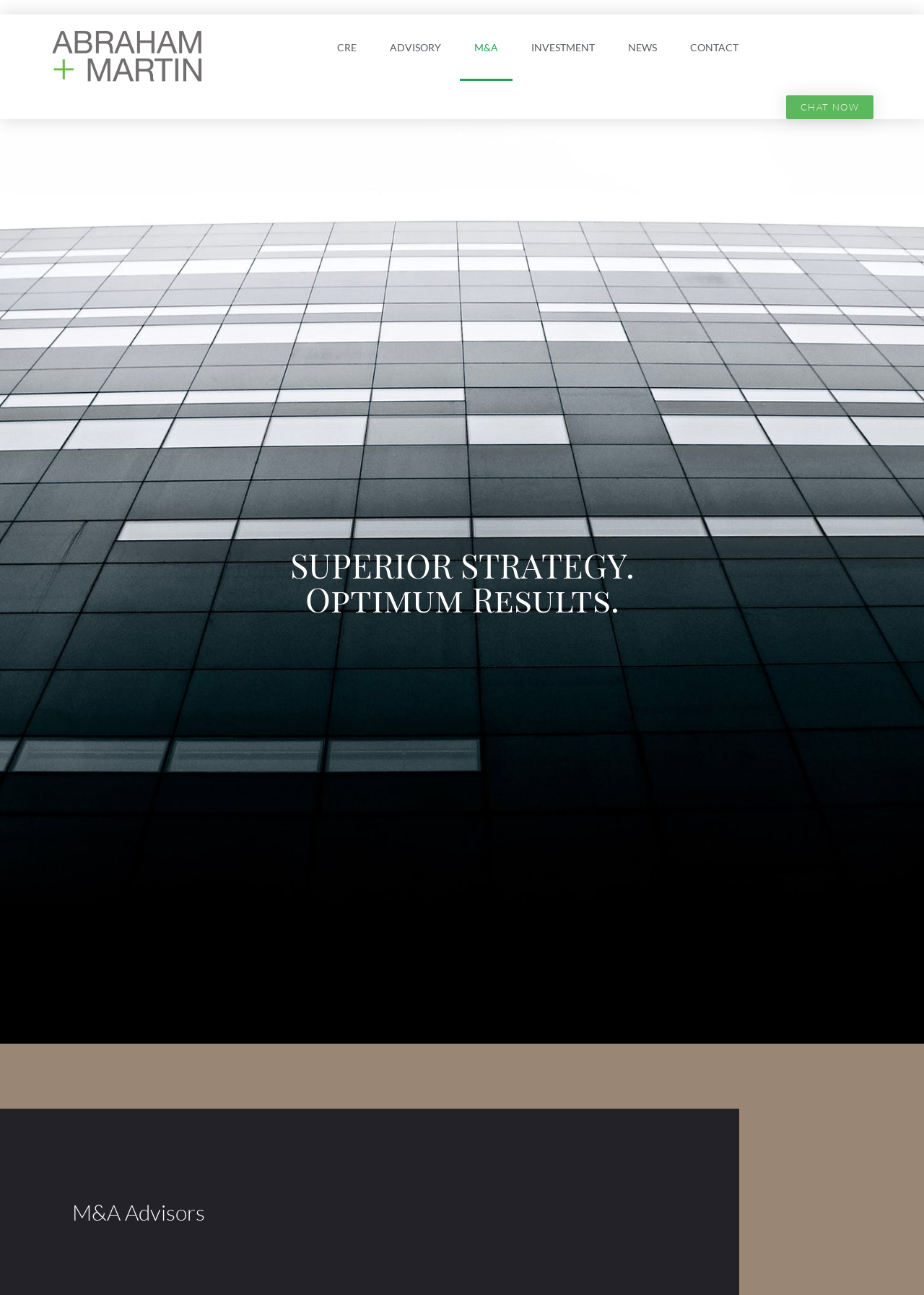How many main links are there?
Please provide a single word or phrase based on the screenshot.

5